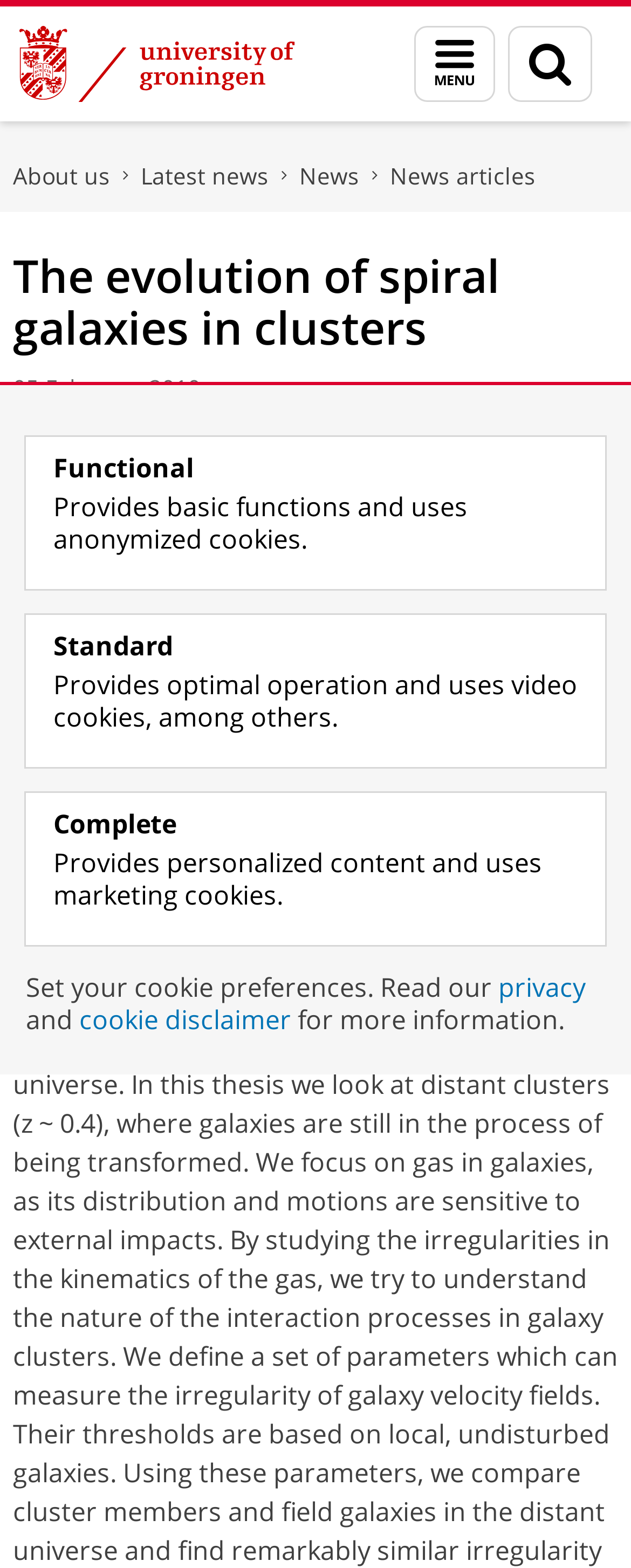What is the location of the PhD ceremony?
Give a one-word or short-phrase answer derived from the screenshot.

Academiegebouw, Broerstraat 5, Groningen